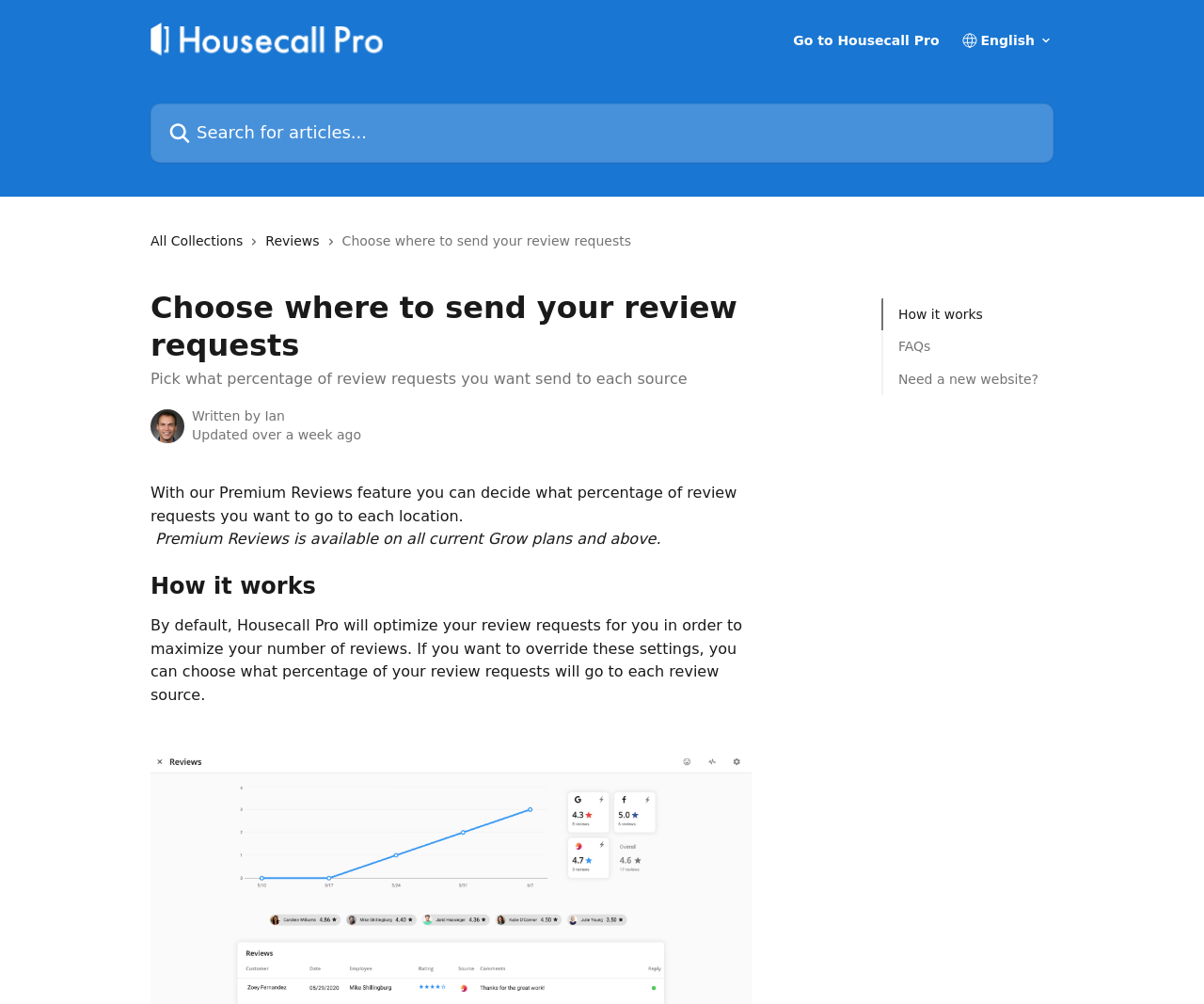Please identify the coordinates of the bounding box that should be clicked to fulfill this instruction: "Search for articles".

[0.125, 0.103, 0.875, 0.162]